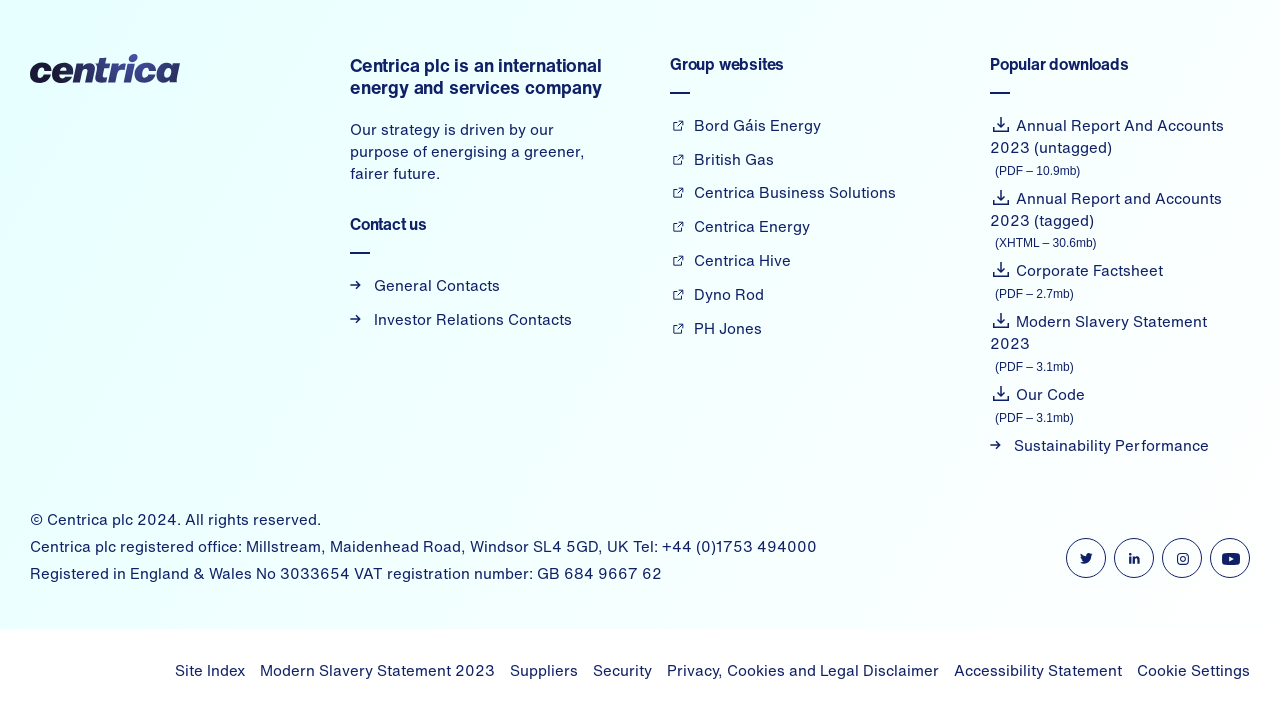Using the provided element description, identify the bounding box coordinates as (top-left x, top-left y, bottom-right x, bottom-right y). Ensure all values are between 0 and 1. Description: Investor Relations Contacts

[0.273, 0.43, 0.447, 0.46]